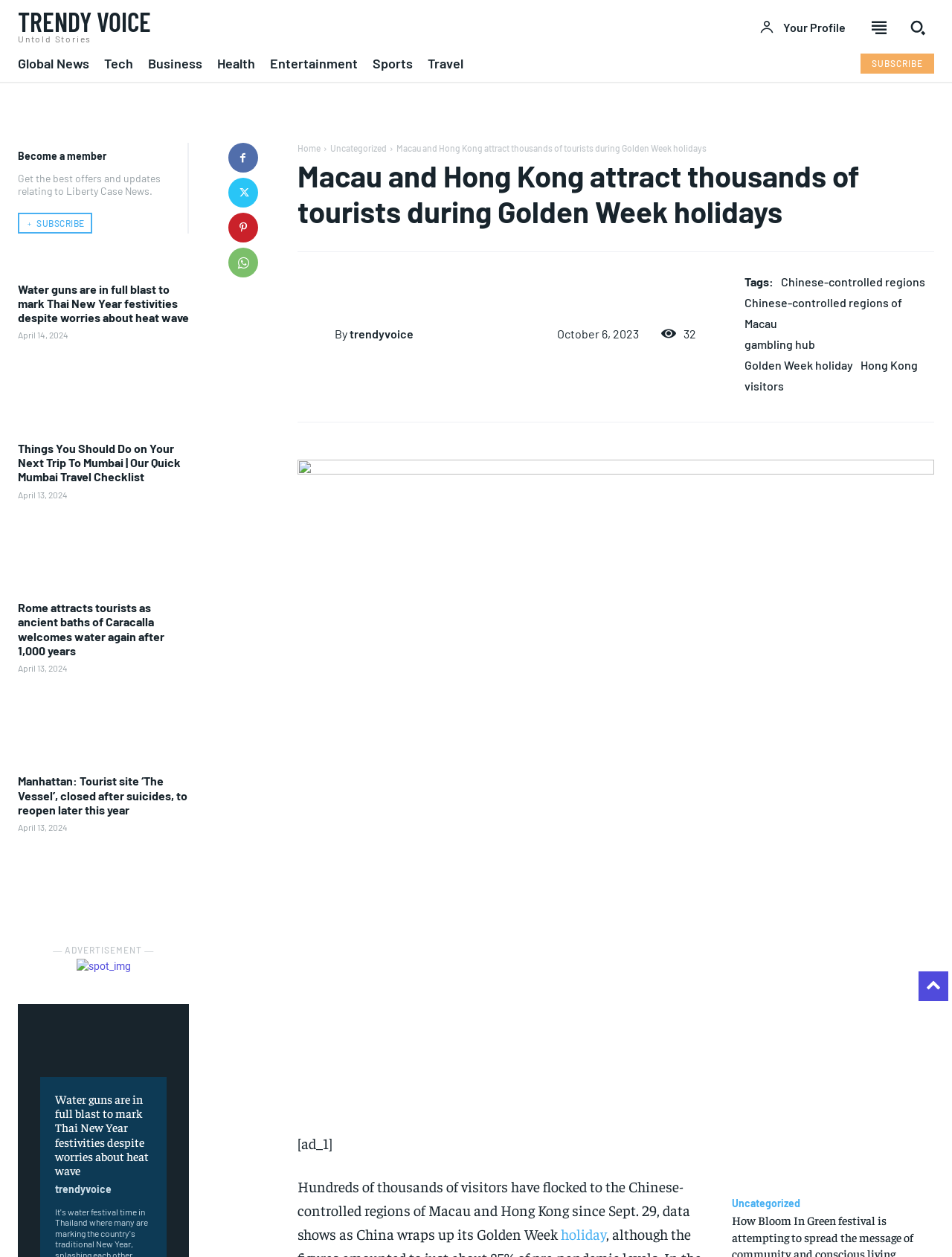How many subscription tiers are available?
Your answer should be a single word or phrase derived from the screenshot.

3